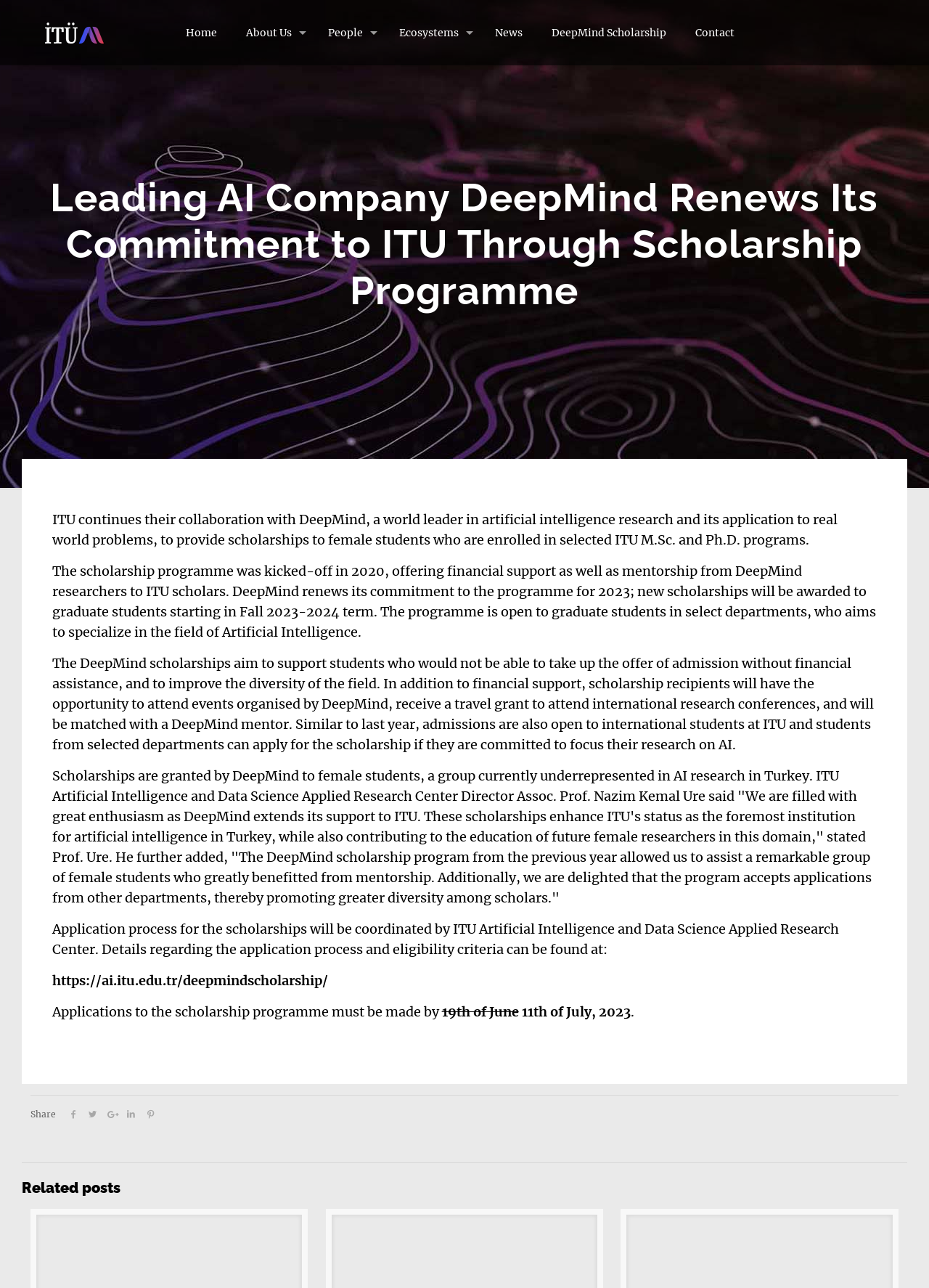Locate the bounding box coordinates of the element to click to perform the following action: 'Visit the application page for the scholarship'. The coordinates should be given as four float values between 0 and 1, in the form of [left, top, right, bottom].

[0.056, 0.755, 0.353, 0.768]